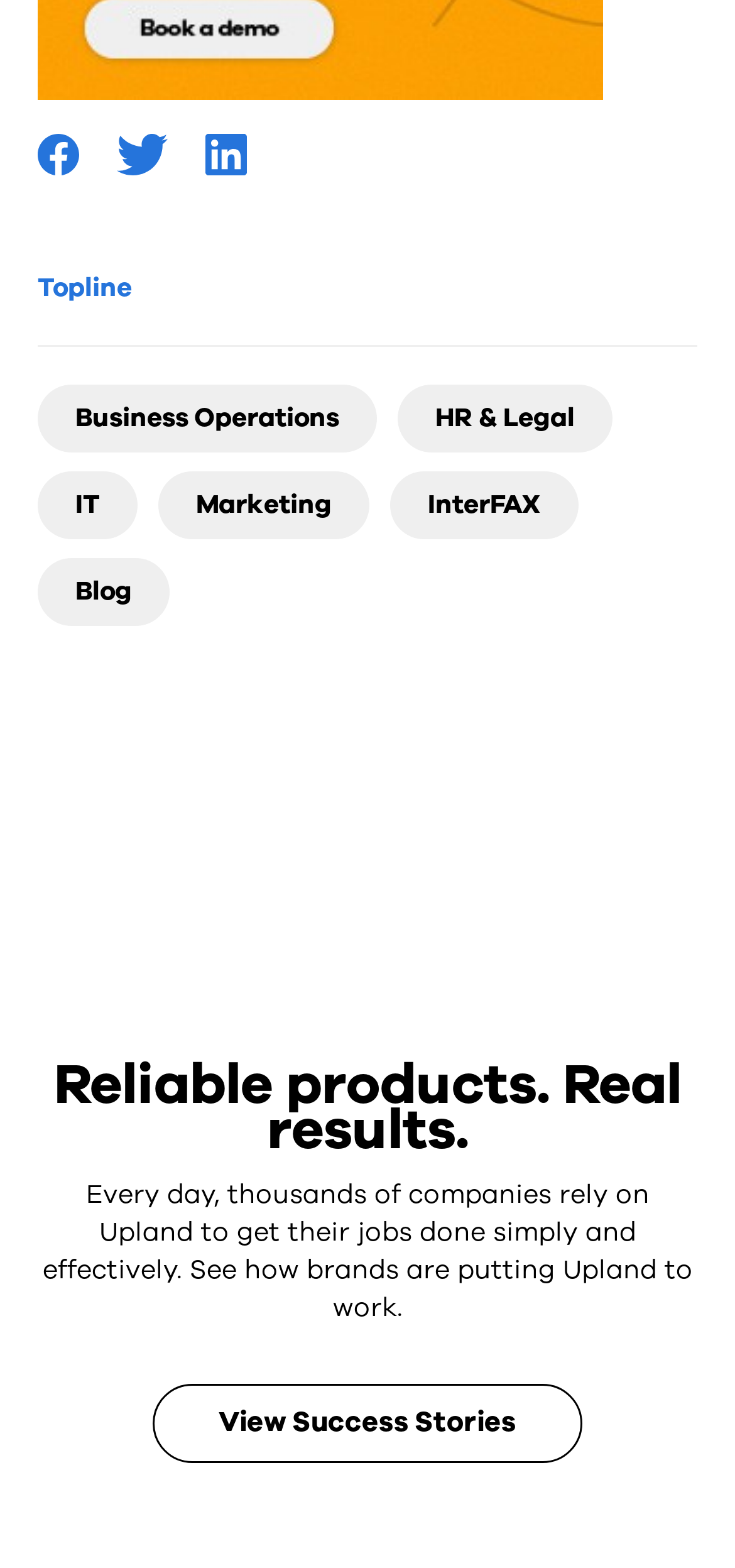What is the text below the main heading?
Answer the question with a single word or phrase by looking at the picture.

Every day, thousands of companies rely on Upland to get their jobs done simply and effectively. See how brands are putting Upland to work.